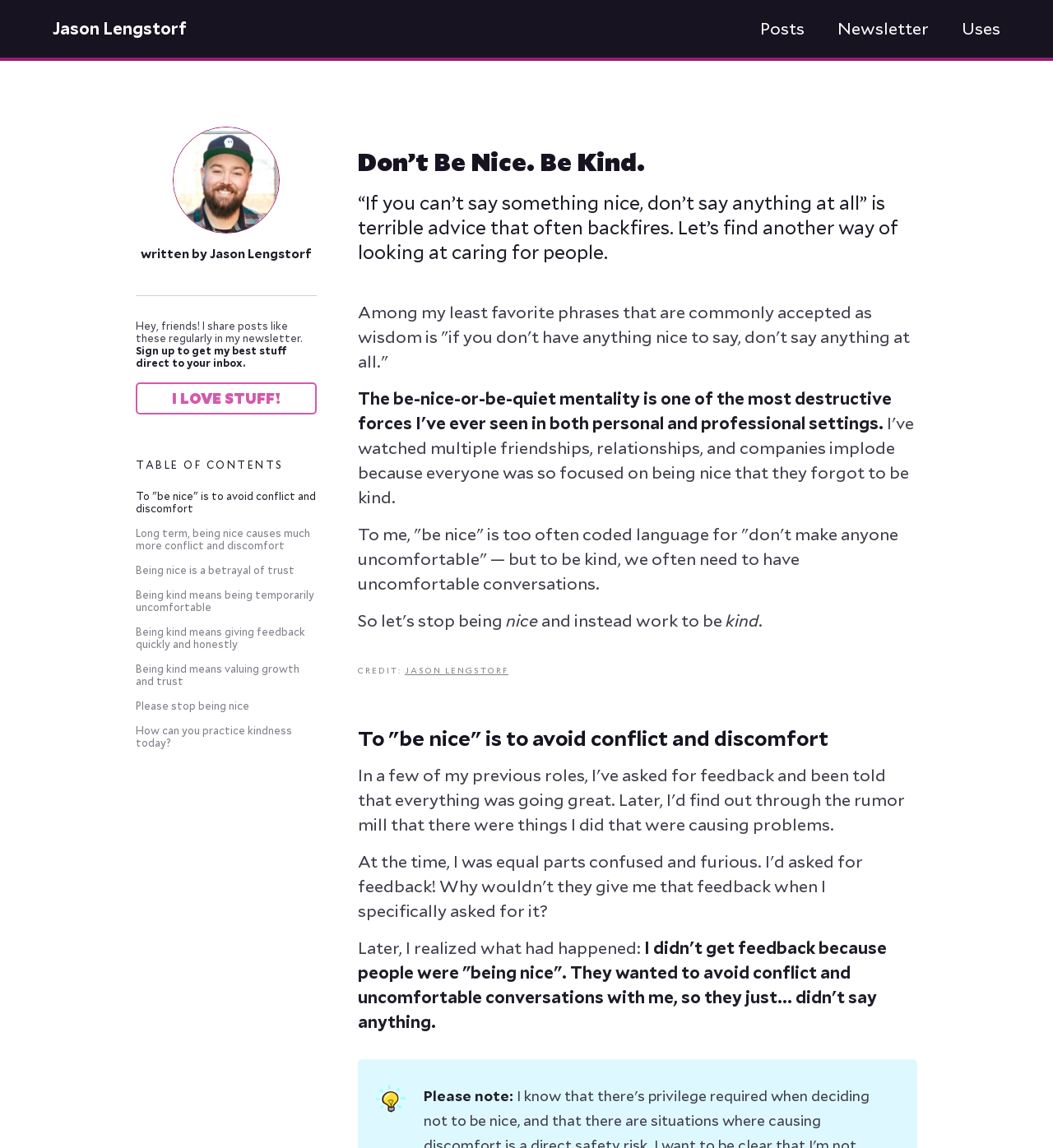Please find the bounding box coordinates of the section that needs to be clicked to achieve this instruction: "Read the newsletter".

[0.788, 0.007, 0.89, 0.043]